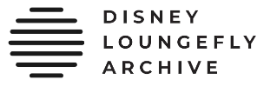What is the connection between Disney and fashionable accessories?
Examine the screenshot and reply with a single word or phrase.

Magic